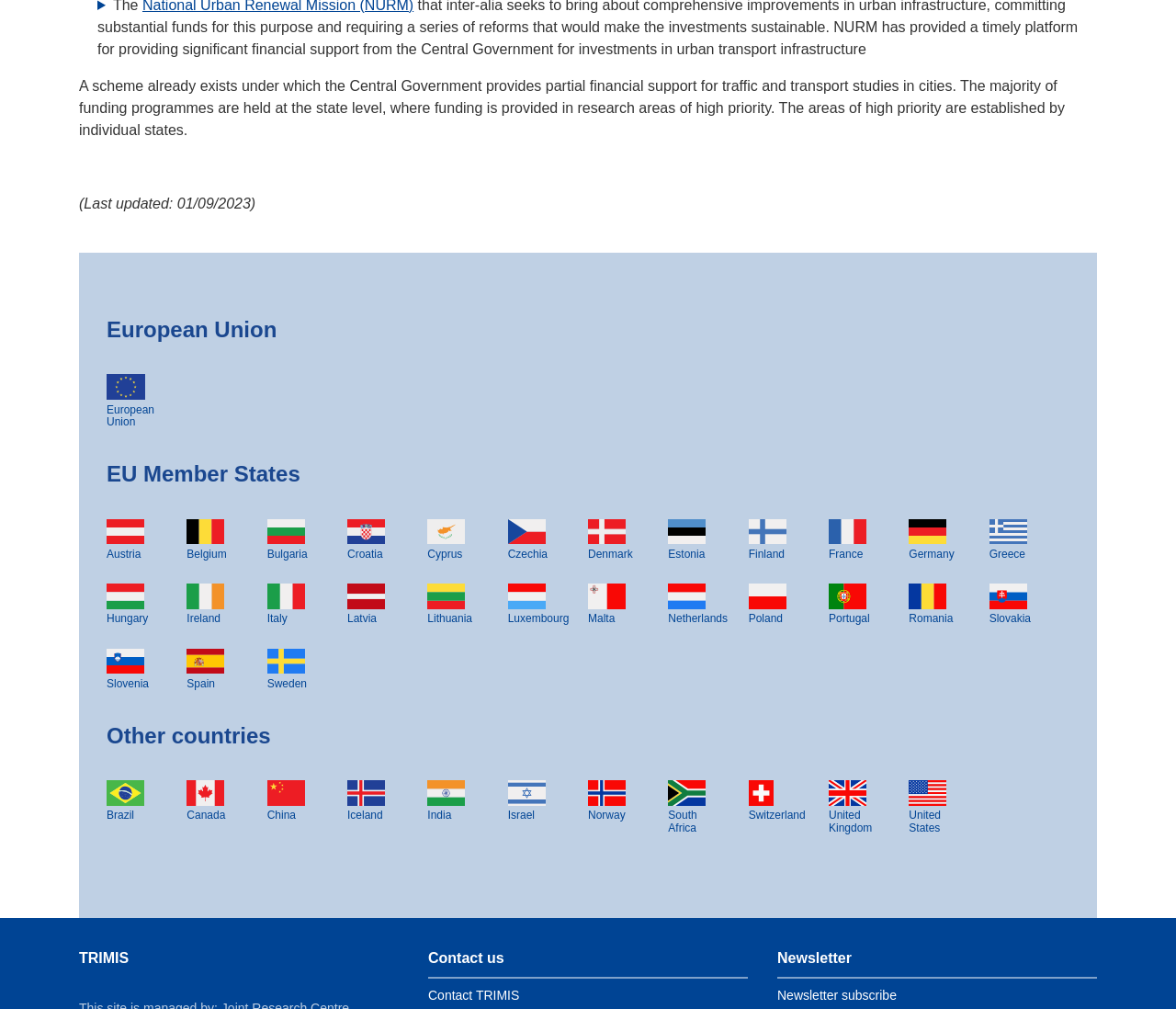Please determine the bounding box coordinates for the element with the description: "Newsletter subscribe".

[0.661, 0.979, 0.762, 0.993]